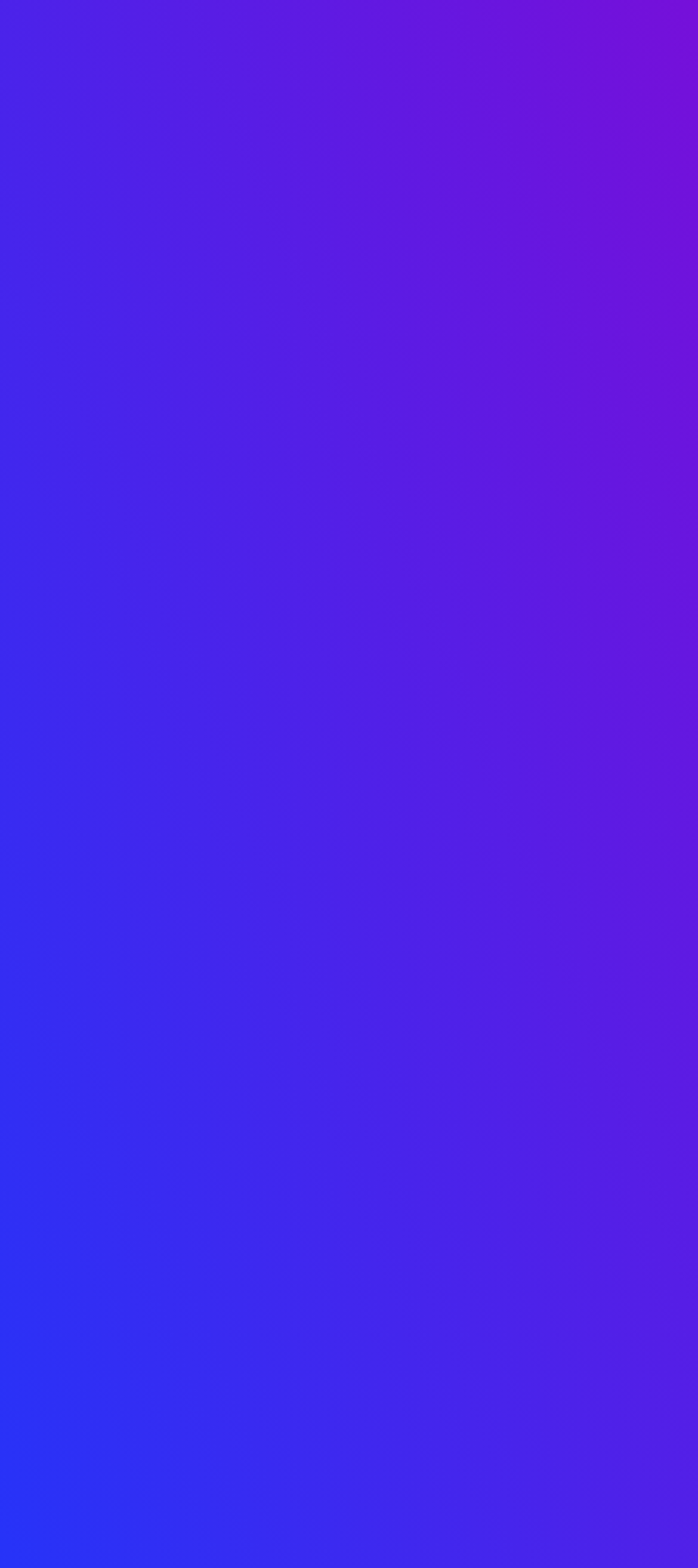What type of content is available in the 'Support' section?
Look at the screenshot and respond with a single word or phrase.

FAQ and resources